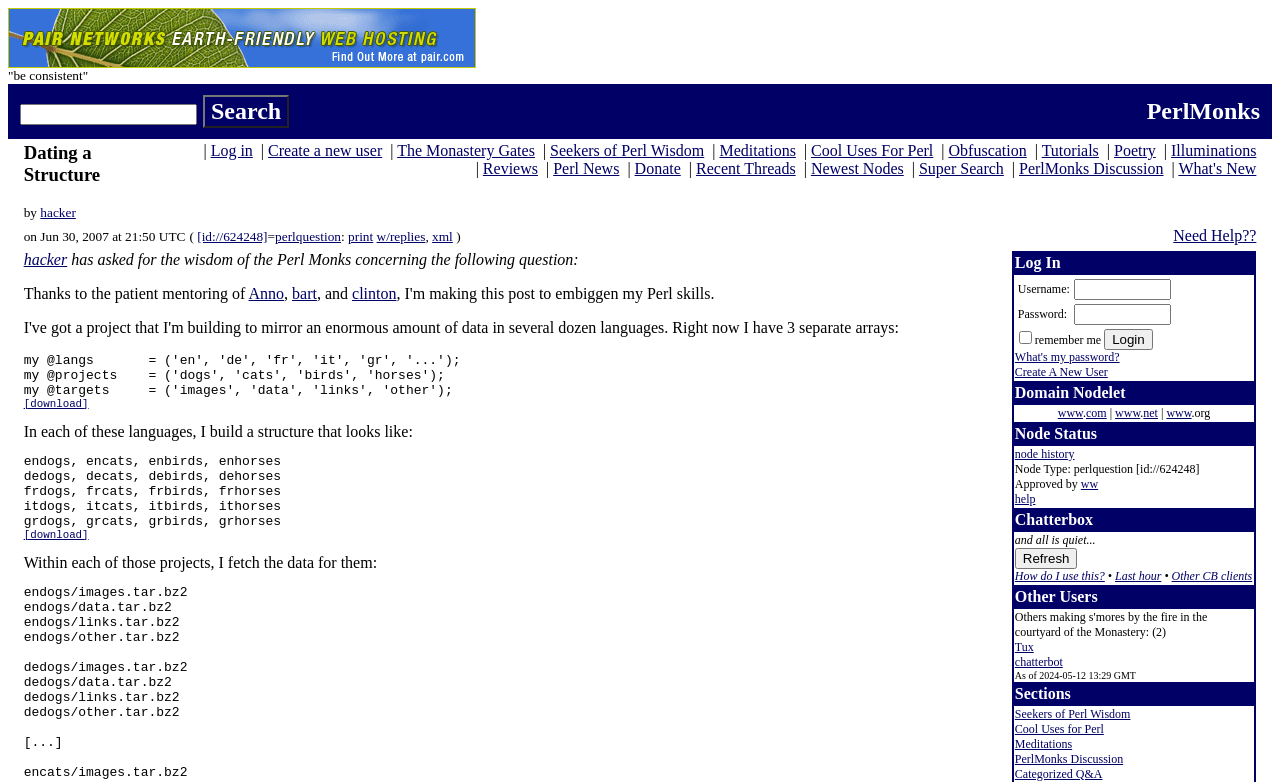Bounding box coordinates should be provided in the format (top-left x, top-left y, bottom-right x, bottom-right y) with all values between 0 and 1. Identify the bounding box for this UI element: Other CB clients

[0.915, 0.727, 0.978, 0.745]